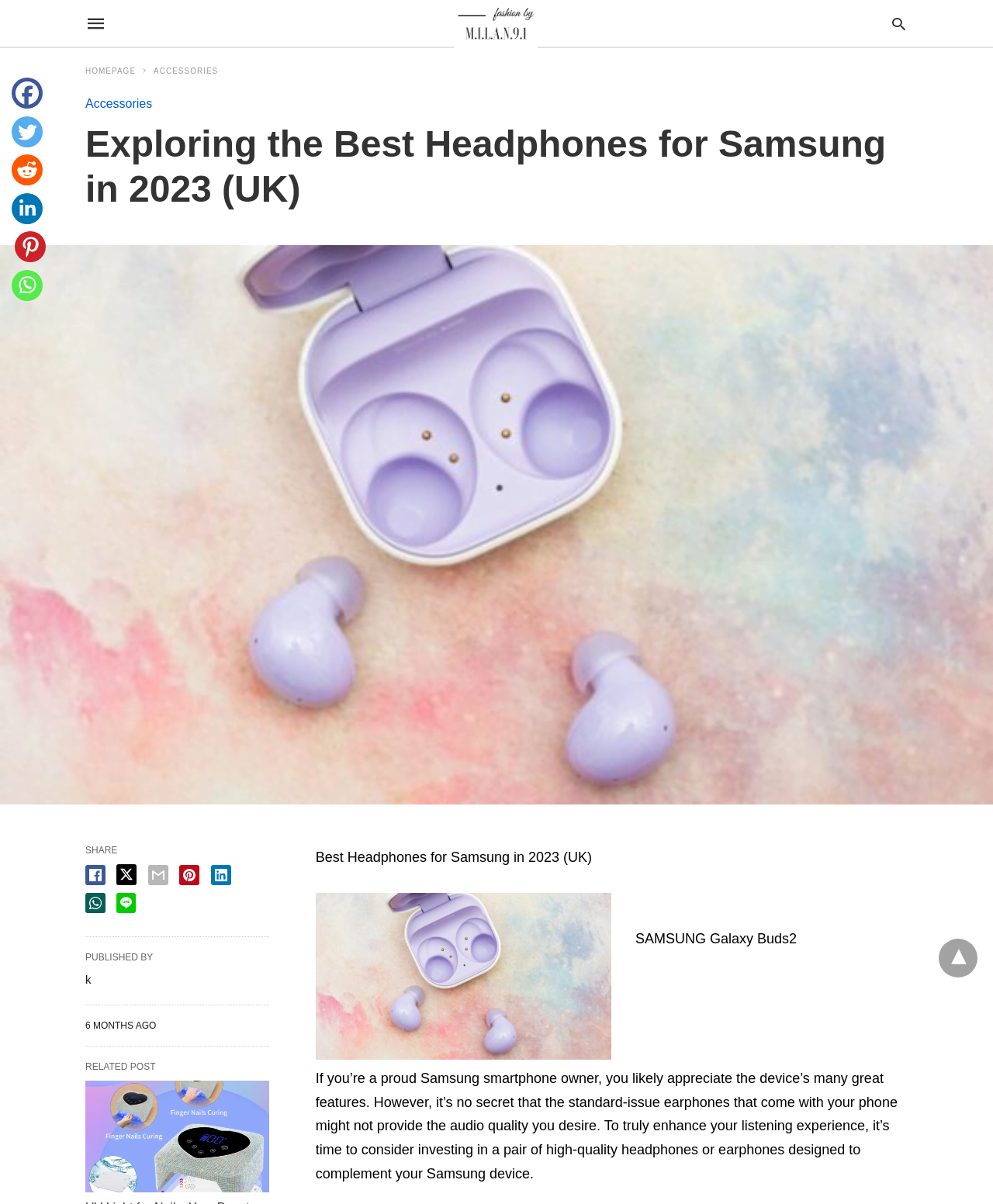Identify the bounding box coordinates of the part that should be clicked to carry out this instruction: "Go to homepage".

[0.086, 0.055, 0.151, 0.062]